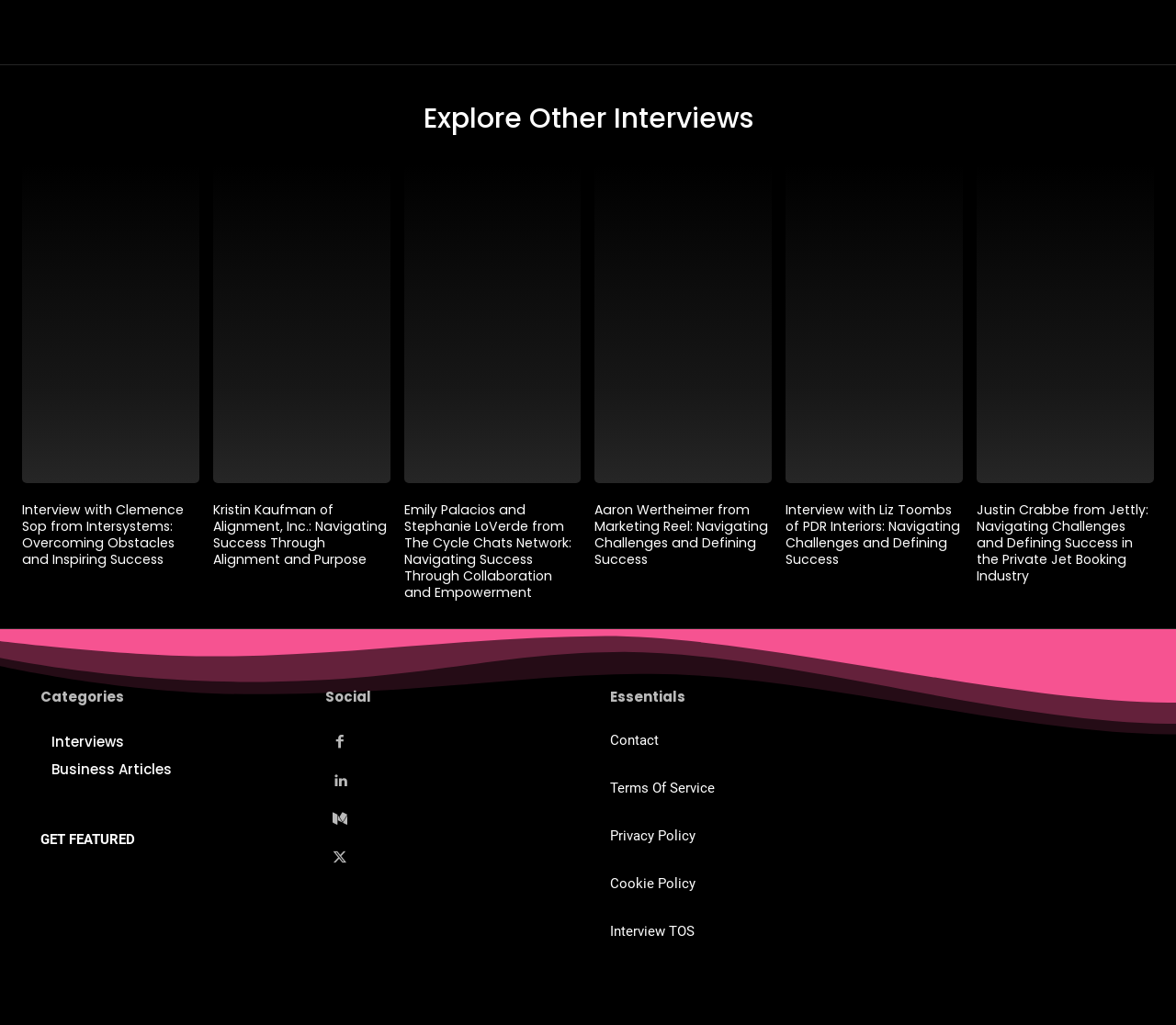Predict the bounding box coordinates of the area that should be clicked to accomplish the following instruction: "View categories". The bounding box coordinates should consist of four float numbers between 0 and 1, i.e., [left, top, right, bottom].

[0.034, 0.67, 0.105, 0.689]